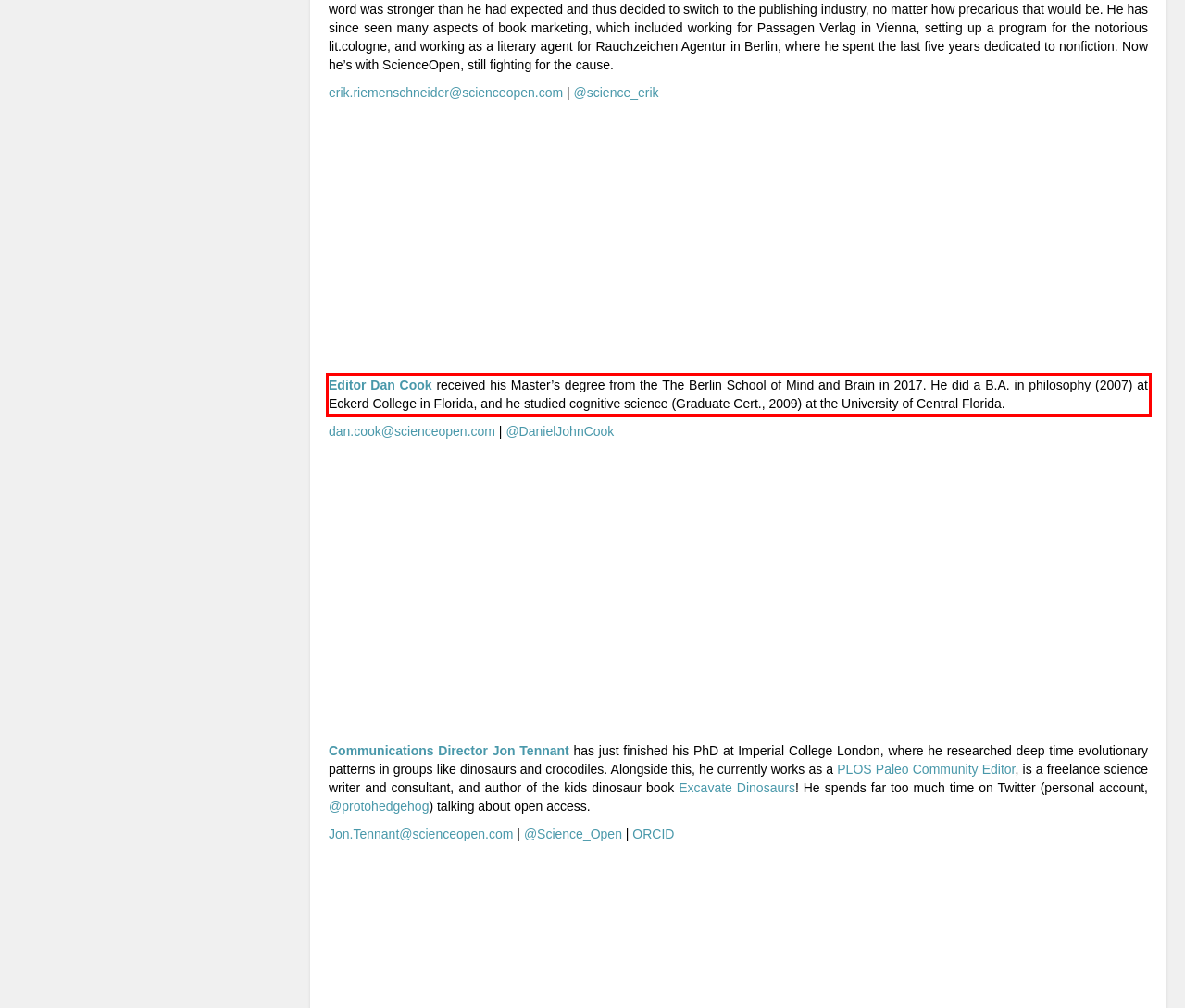Using the provided screenshot of a webpage, recognize and generate the text found within the red rectangle bounding box.

Editor Dan Cook received his Master’s degree from the The Berlin School of Mind and Brain in 2017. He did a B.A. in philosophy (2007) at Eckerd College in Florida, and he studied cognitive science (Graduate Cert., 2009) at the University of Central Florida.